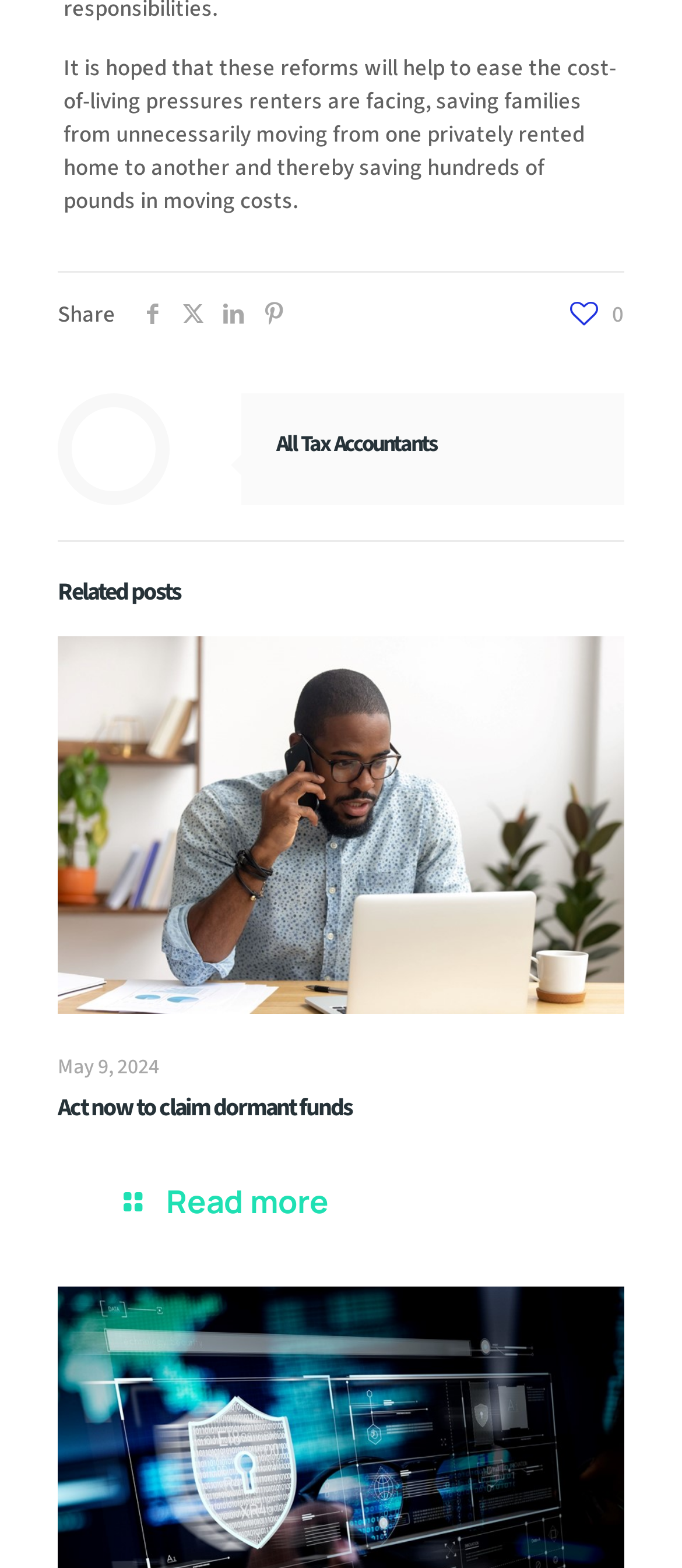What is the name of the website or organization?
Look at the image and respond to the question as thoroughly as possible.

The name of the website or organization is All Tax Accountants, which is mentioned in the heading and link provided.